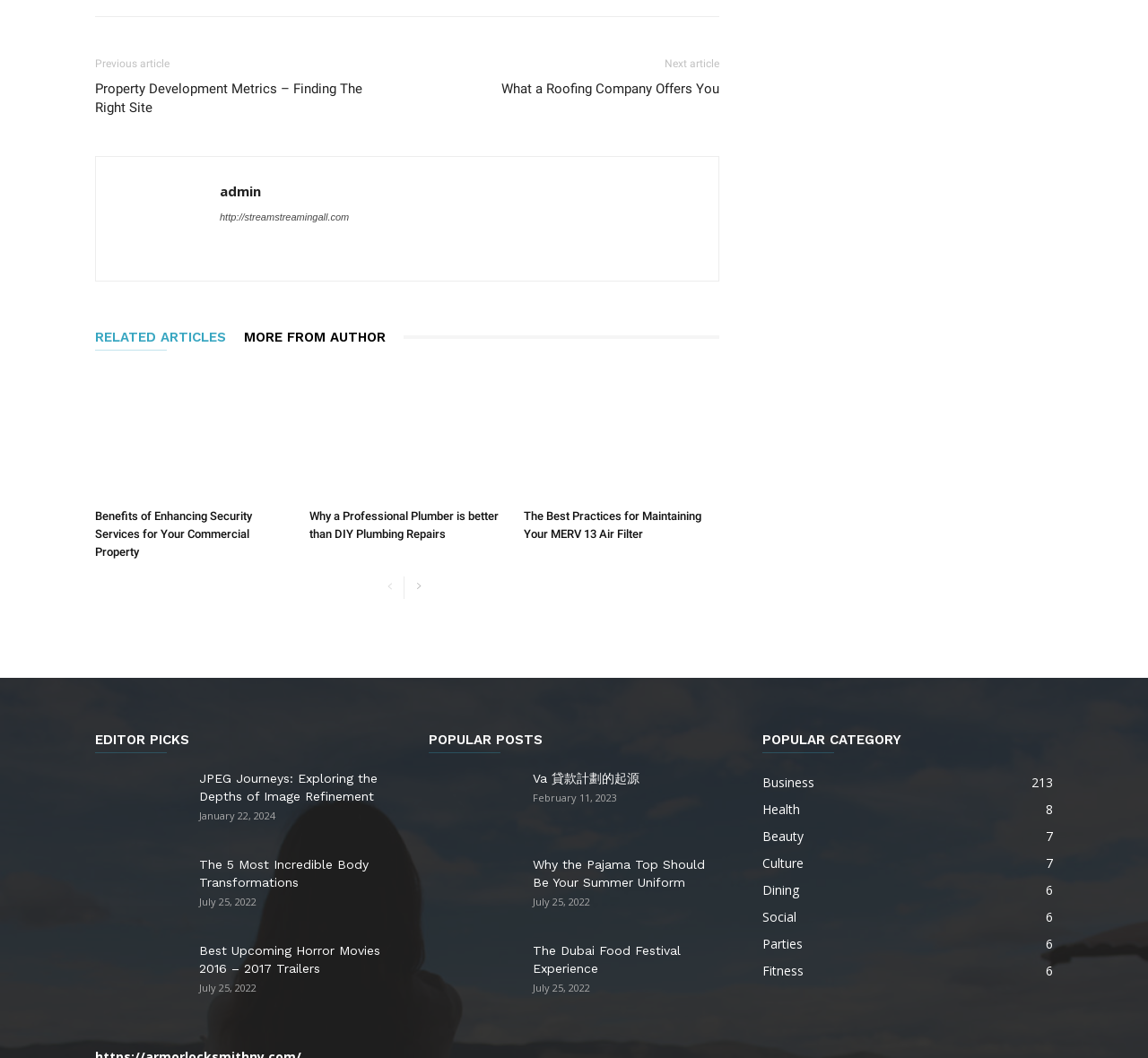Find the bounding box of the web element that fits this description: "name="location" placeholder="Enter a location"".

None